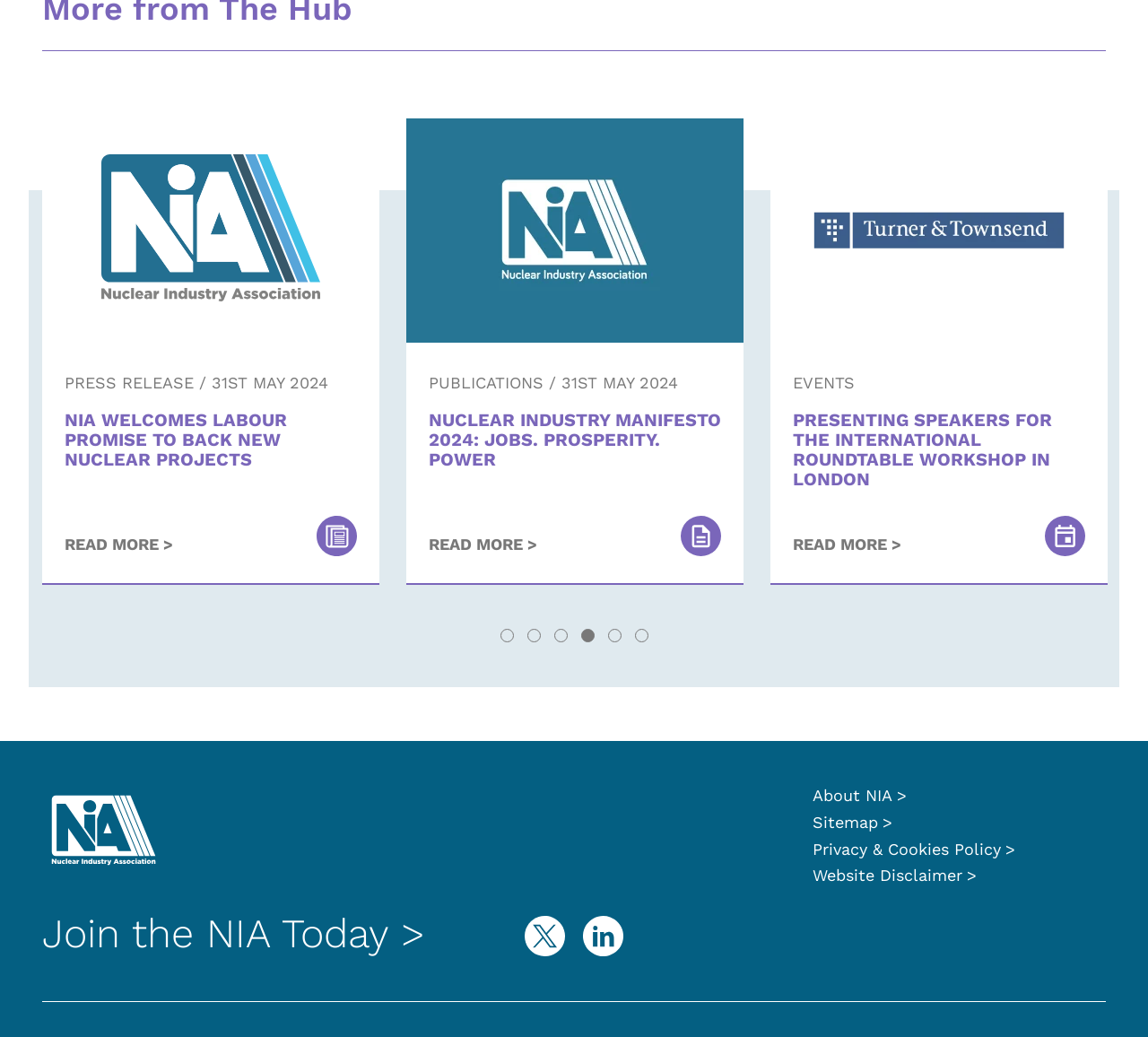Please find the bounding box coordinates in the format (top-left x, top-left y, bottom-right x, bottom-right y) for the given element description. Ensure the coordinates are floating point numbers between 0 and 1. Description: alt="Icon"

[0.457, 0.883, 0.492, 0.922]